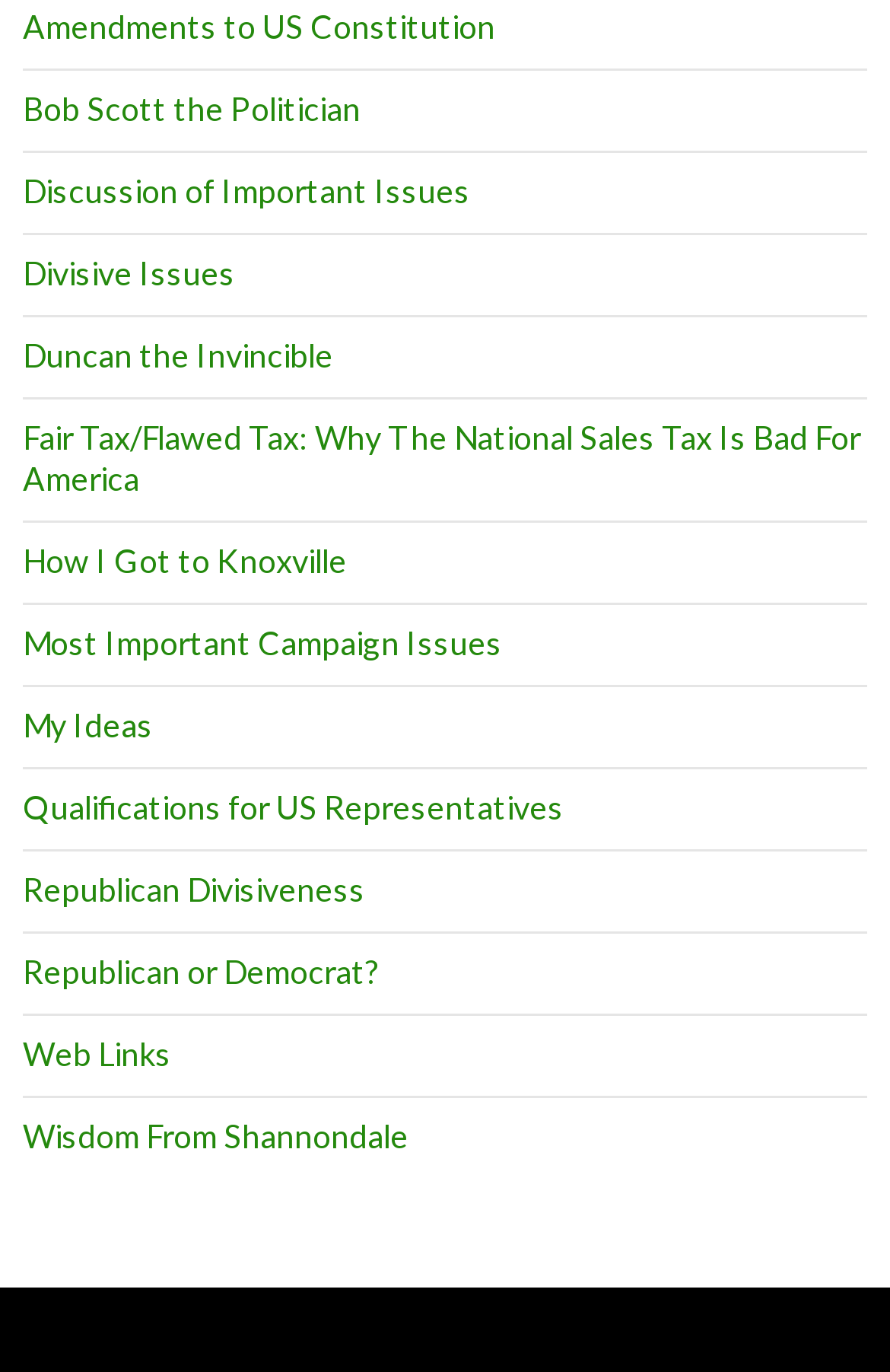Determine the coordinates of the bounding box that should be clicked to complete the instruction: "View Amendments to US Constitution". The coordinates should be represented by four float numbers between 0 and 1: [left, top, right, bottom].

[0.026, 0.005, 0.556, 0.034]